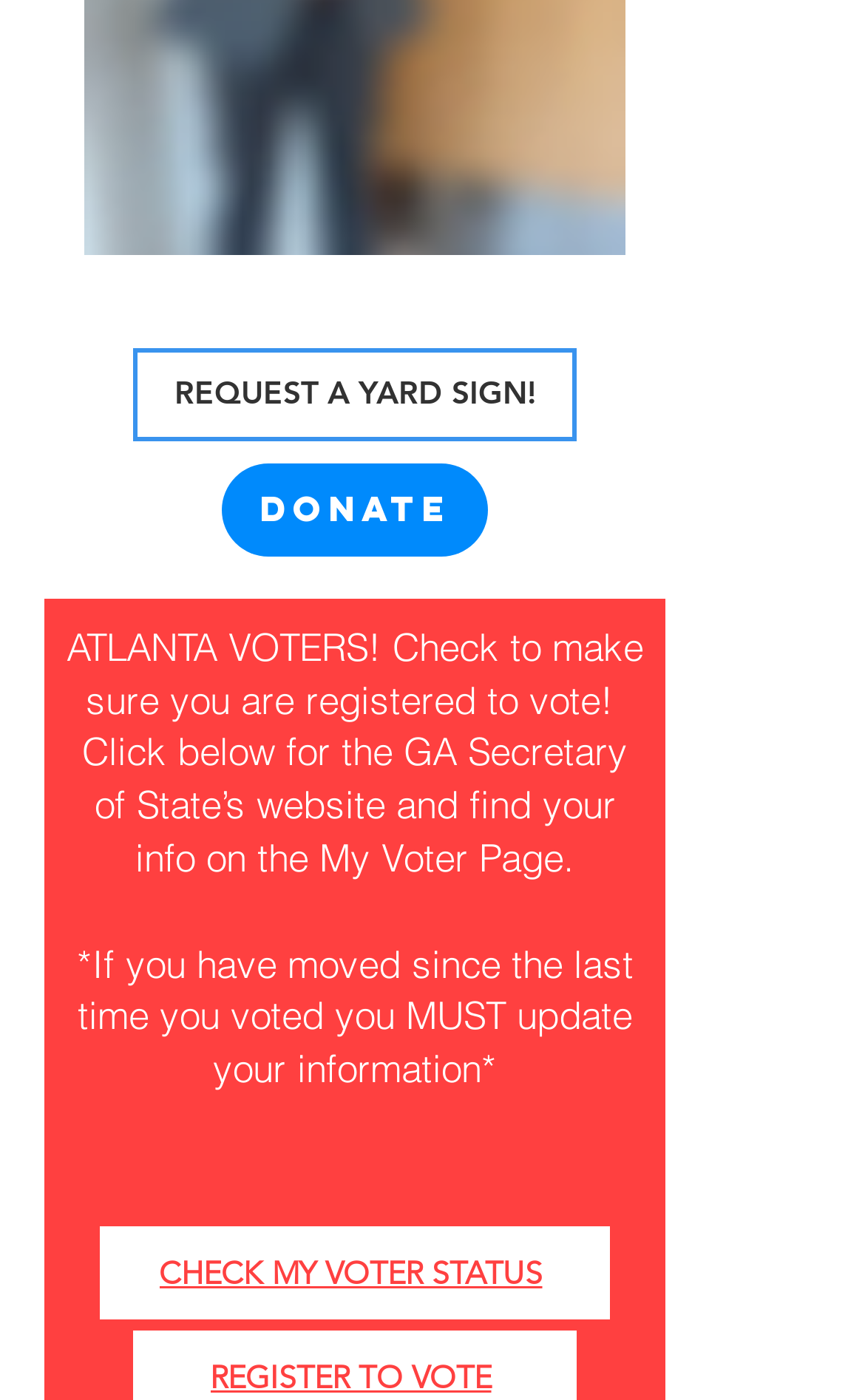Locate the UI element that matches the description My Voter Page. in the webpage screenshot. Return the bounding box coordinates in the format (top-left x, top-left y, bottom-right x, bottom-right y), with values ranging from 0 to 1.

[0.369, 0.595, 0.664, 0.629]